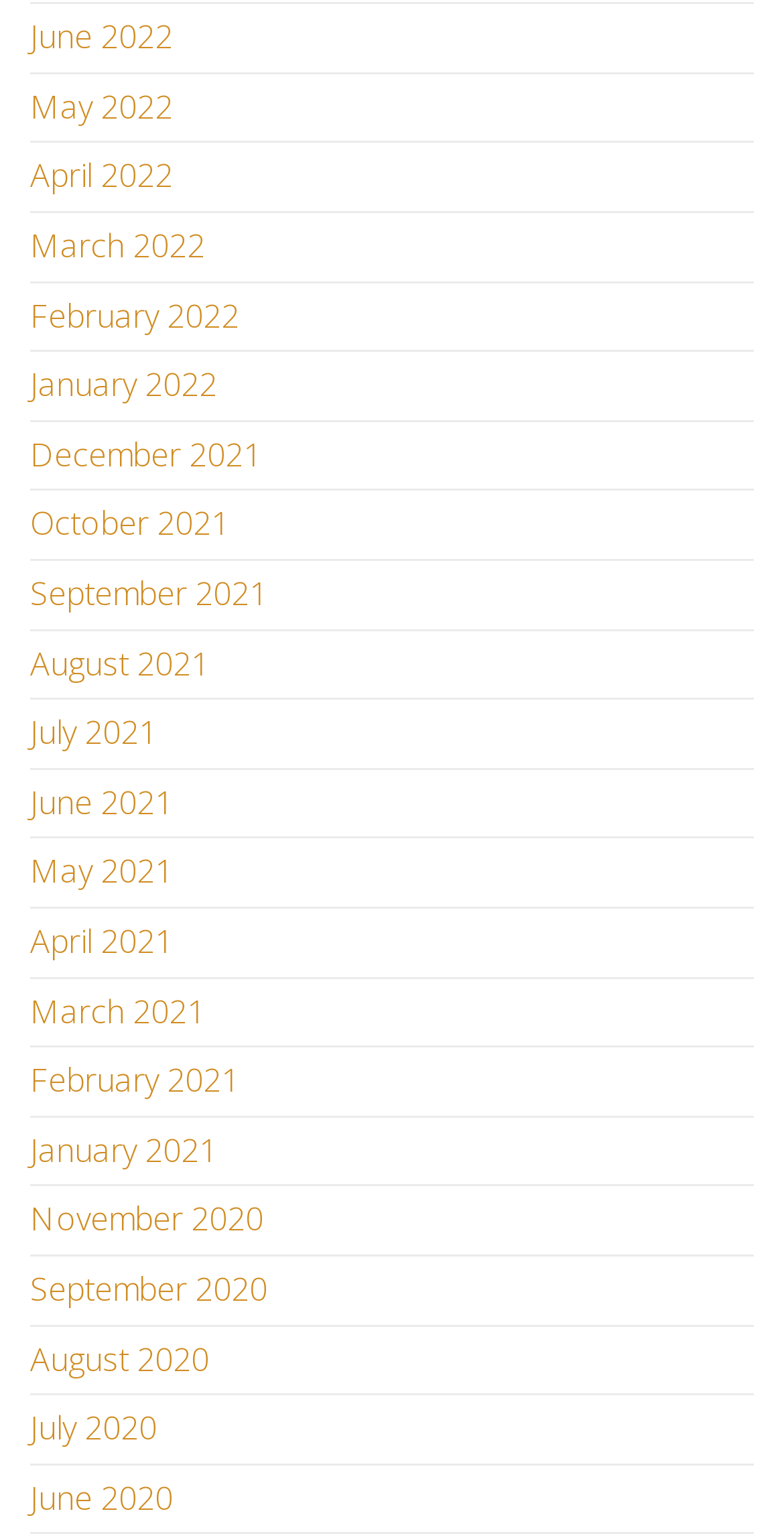Locate the bounding box coordinates of the clickable element to fulfill the following instruction: "Check 'DV Lottery photo errors'". Provide the coordinates as four float numbers between 0 and 1 in the format [left, top, right, bottom].

None